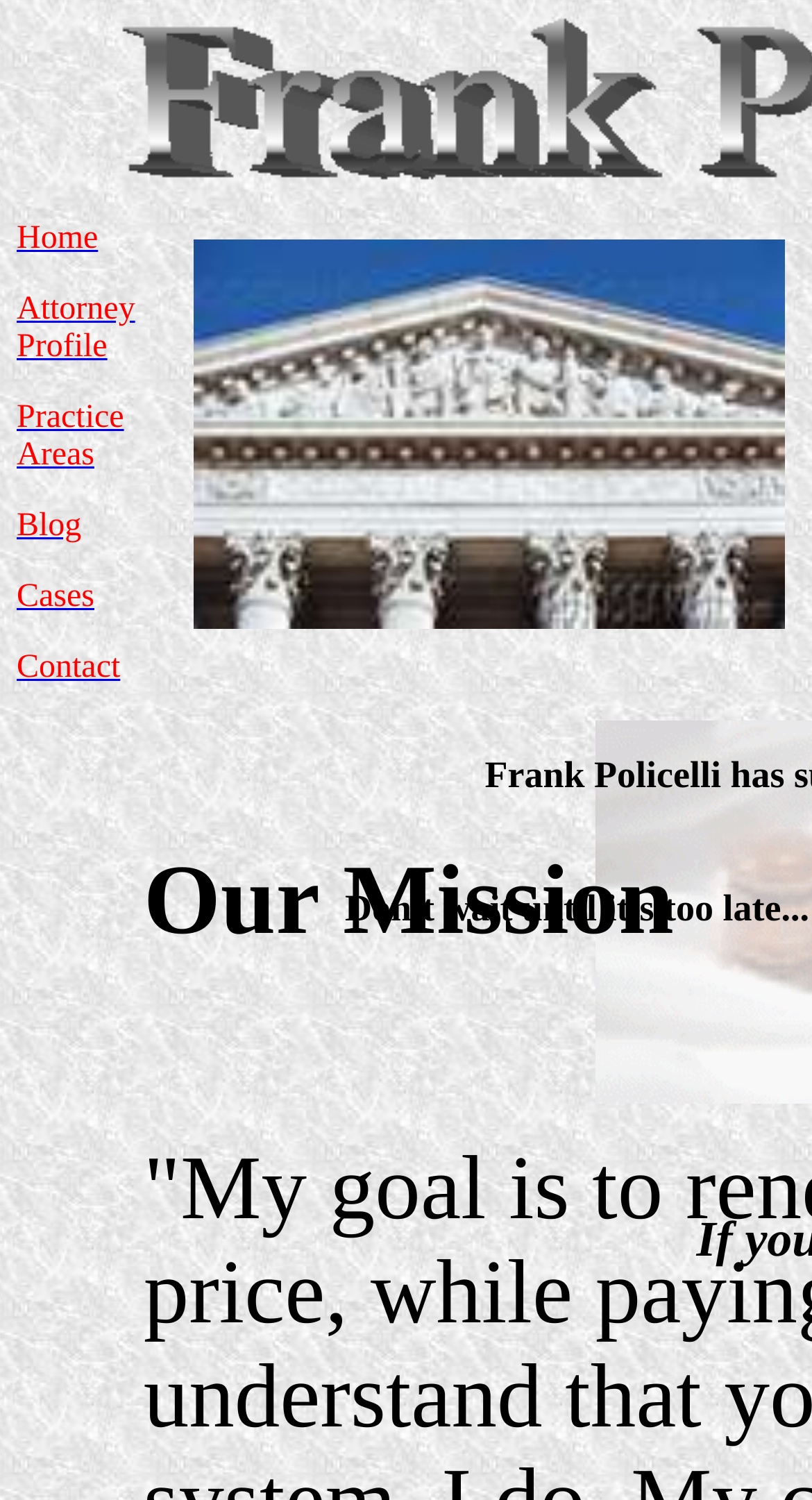What is the purpose of the 'Contact' link?
Please describe in detail the information shown in the image to answer the question.

I inferred the purpose of the 'Contact' link by its name and position in the navigation menu. It is likely that clicking on this link will take the user to a page with contact information or a contact form to reach out to Frank Policelli, the criminal attorney.